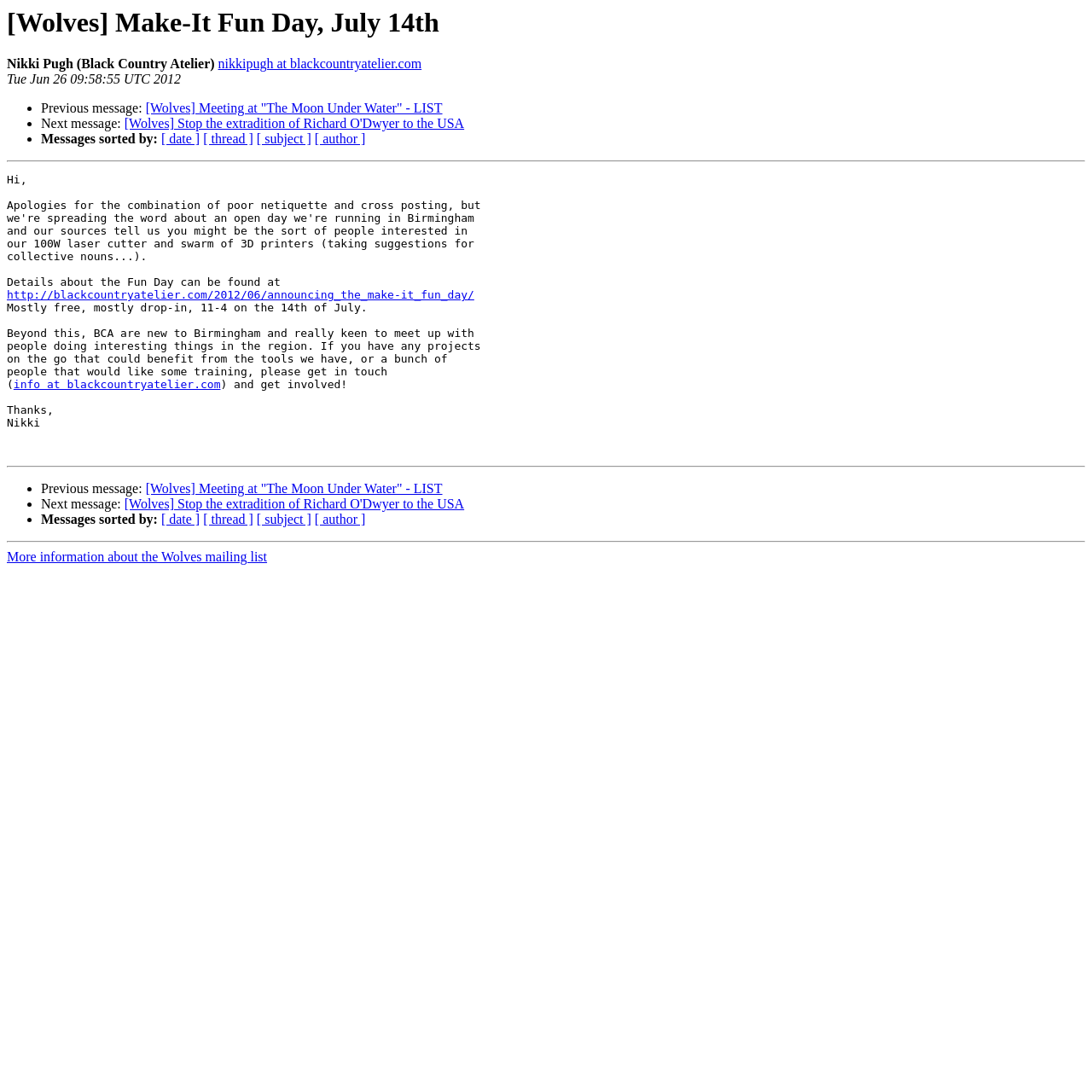Locate the bounding box coordinates of the area to click to fulfill this instruction: "View previous message". The bounding box should be presented as four float numbers between 0 and 1, in the order [left, top, right, bottom].

[0.133, 0.093, 0.405, 0.106]